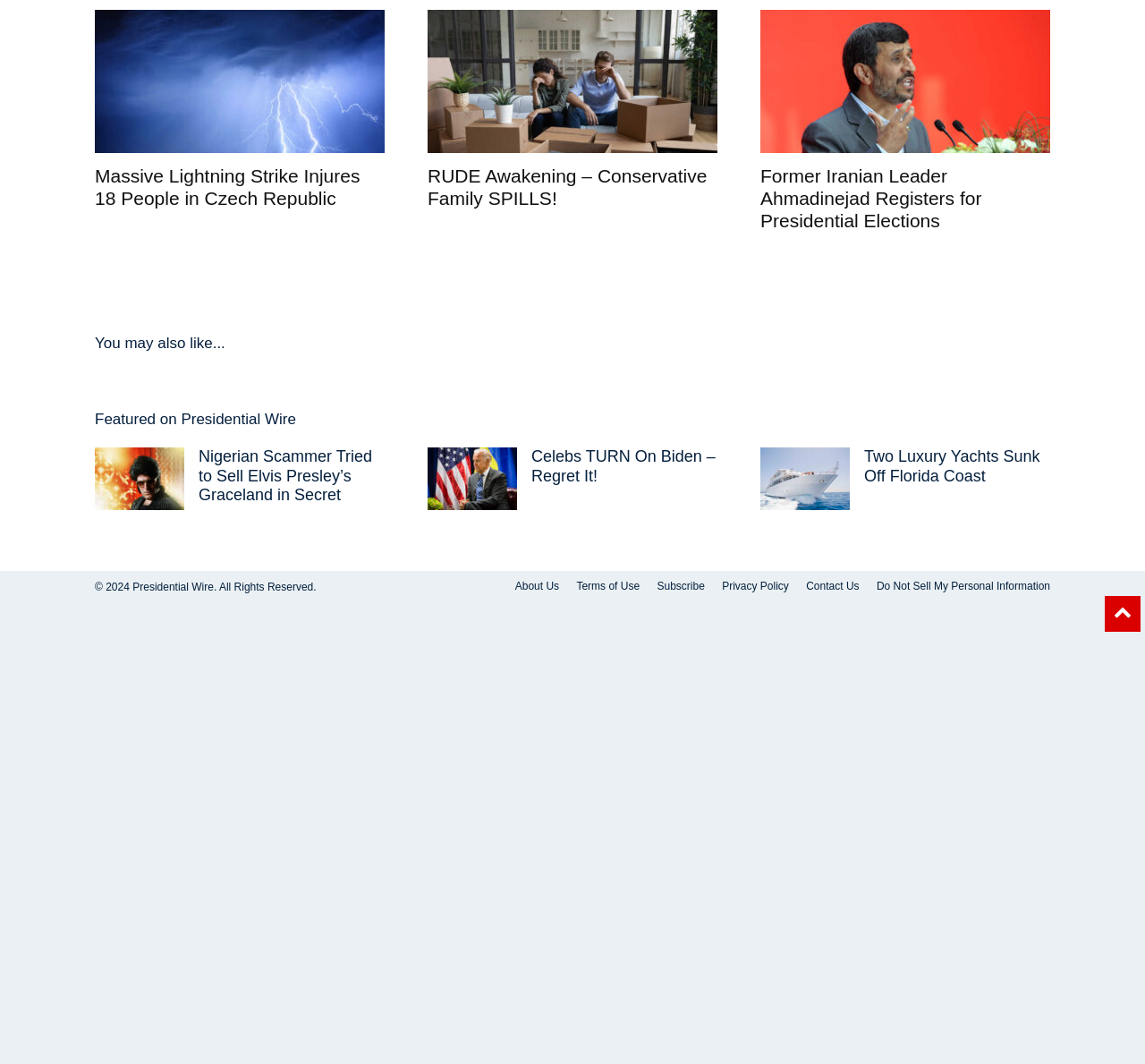Predict the bounding box of the UI element based on the description: "Terms of Use". The coordinates should be four float numbers between 0 and 1, formatted as [left, top, right, bottom].

[0.503, 0.543, 0.559, 0.558]